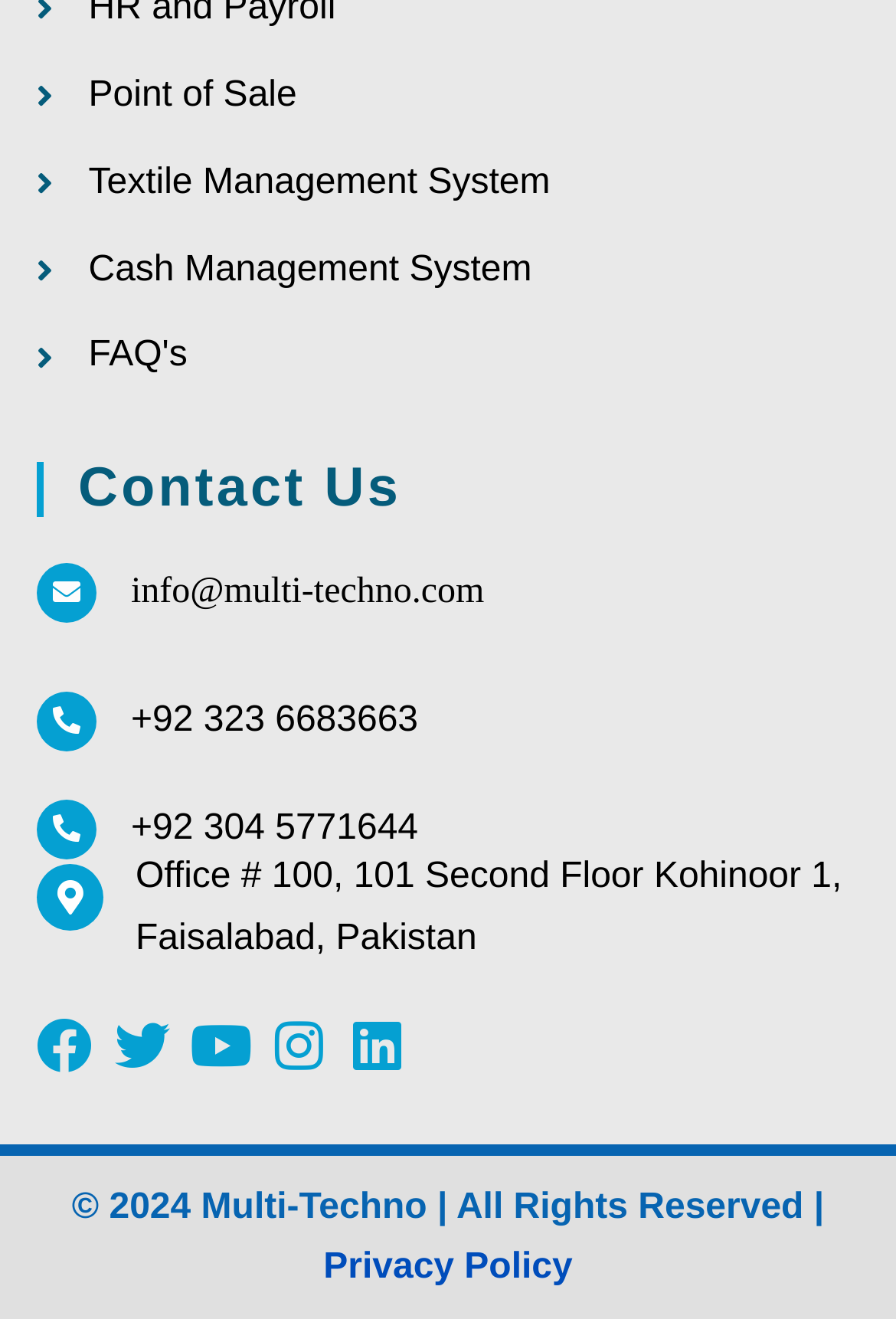How many social media platforms are linked on the webpage?
Carefully analyze the image and provide a thorough answer to the question.

I counted the number of social media links on the webpage, which are Facebook, Twitter, Youtube, Instagram, and Linkedin, and found that there are 5 in total.